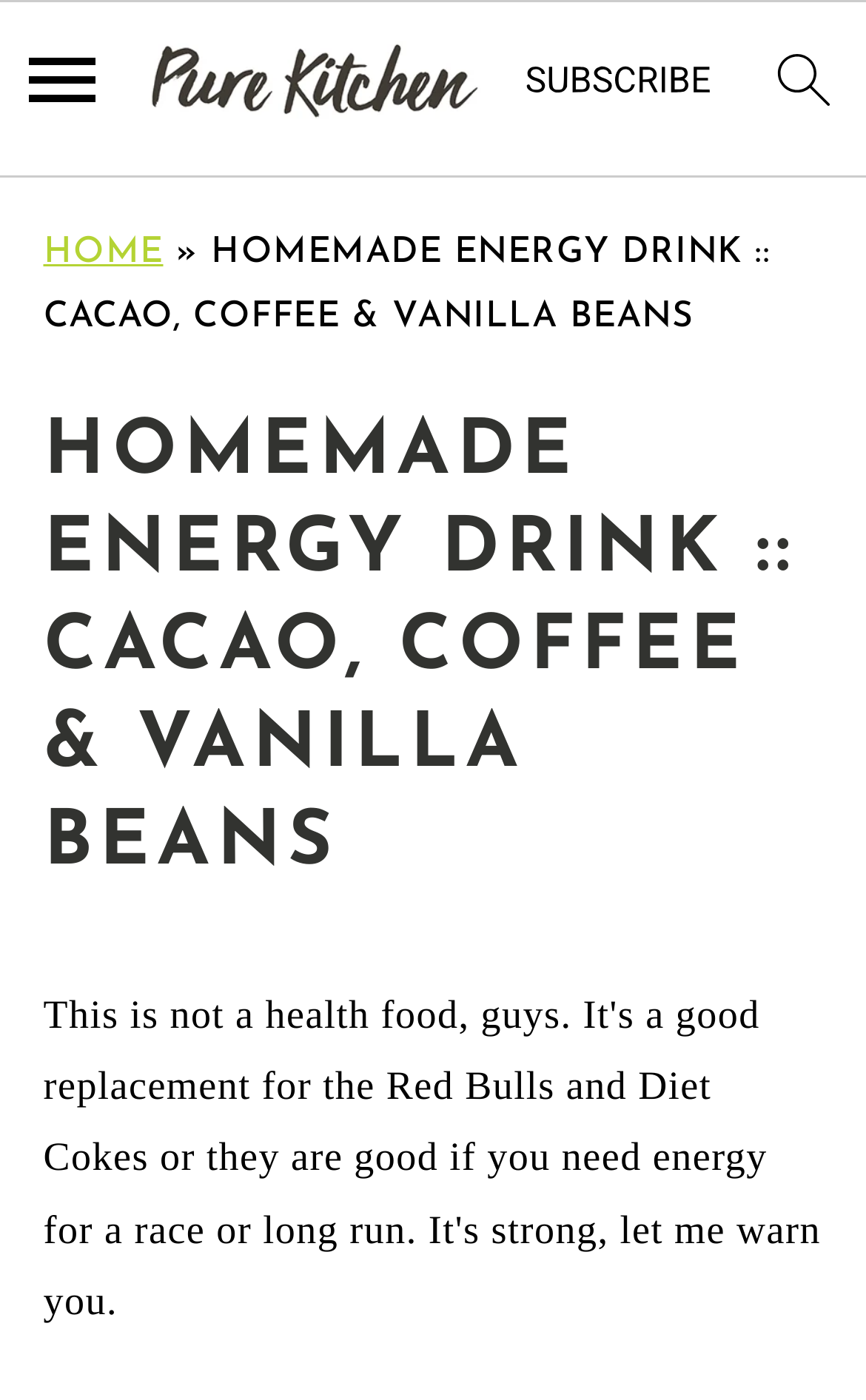Locate the UI element that matches the description Home in the webpage screenshot. Return the bounding box coordinates in the format (top-left x, top-left y, bottom-right x, bottom-right y), with values ranging from 0 to 1.

[0.05, 0.168, 0.188, 0.193]